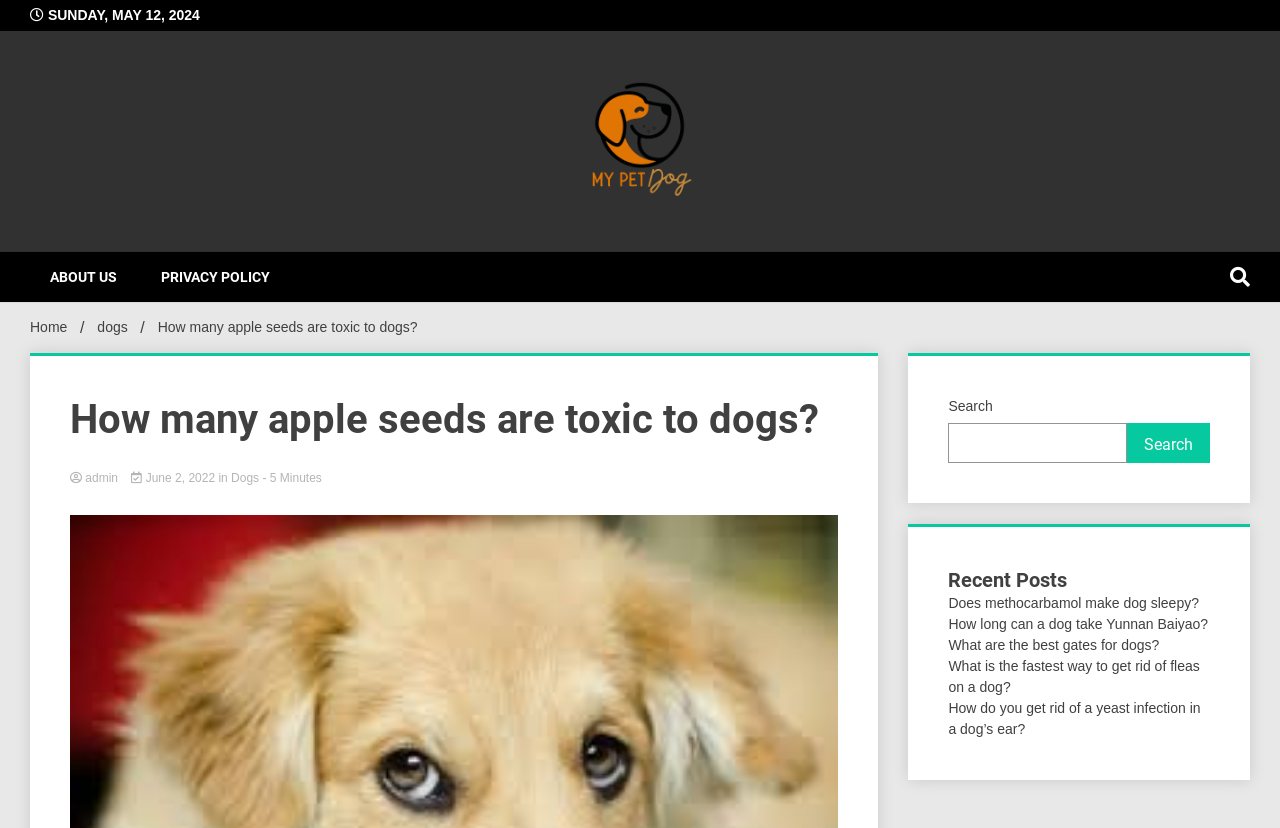Predict the bounding box coordinates of the area that should be clicked to accomplish the following instruction: "Search for something". The bounding box coordinates should consist of four float numbers between 0 and 1, i.e., [left, top, right, bottom].

None